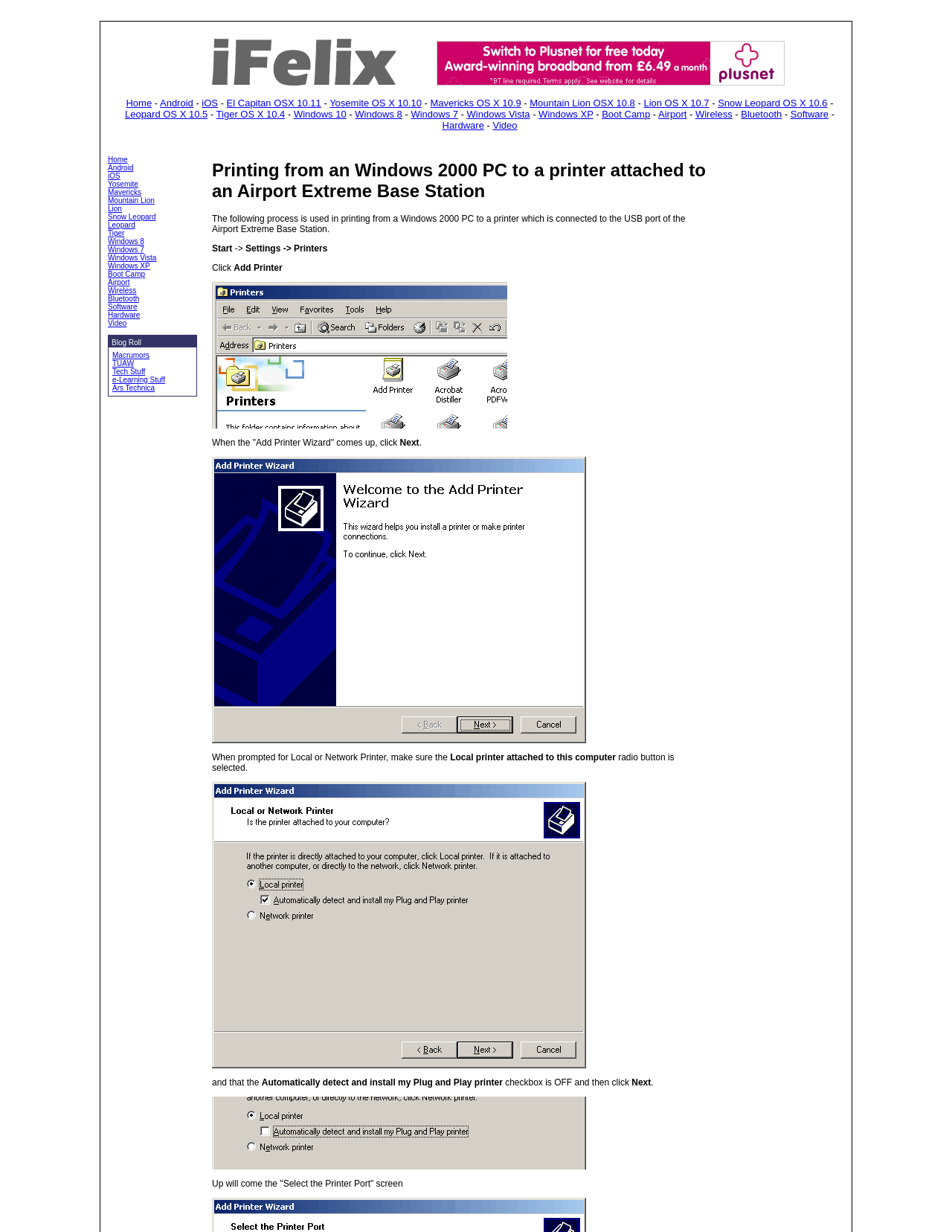Determine the bounding box coordinates of the clickable region to execute the instruction: "Click the 'Add Printer' button". The coordinates should be four float numbers between 0 and 1, denoted as [left, top, right, bottom].

[0.246, 0.213, 0.297, 0.222]